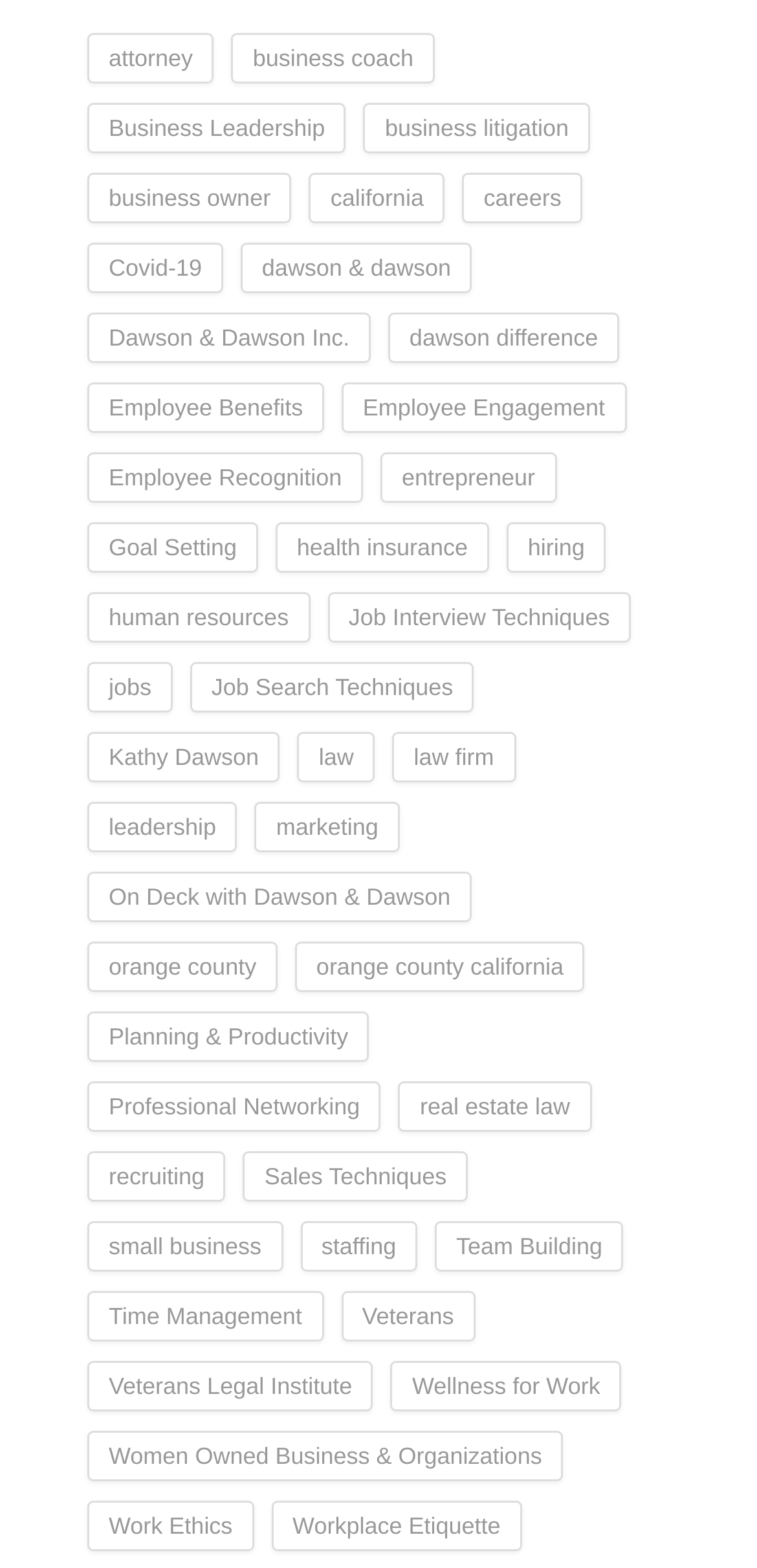Give the bounding box coordinates for this UI element: "Job Interview Techniques". The coordinates should be four float numbers between 0 and 1, arranged as [left, top, right, bottom].

[0.432, 0.378, 0.834, 0.41]